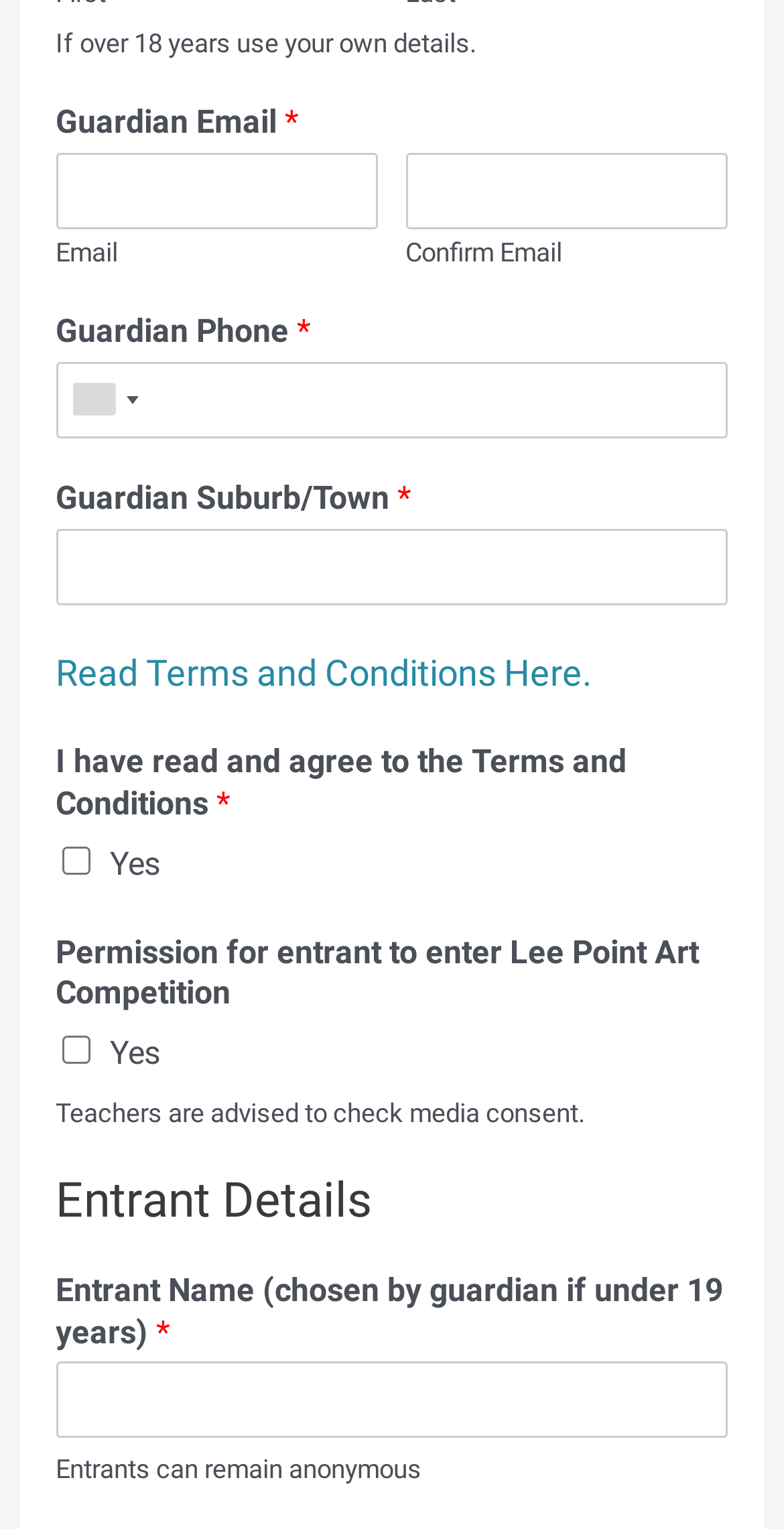Find the bounding box of the UI element described as: "parent_node: Email name="wpforms[fields][4][primary]"". The bounding box coordinates should be given as four float values between 0 and 1, i.e., [left, top, right, bottom].

[0.071, 0.1, 0.483, 0.15]